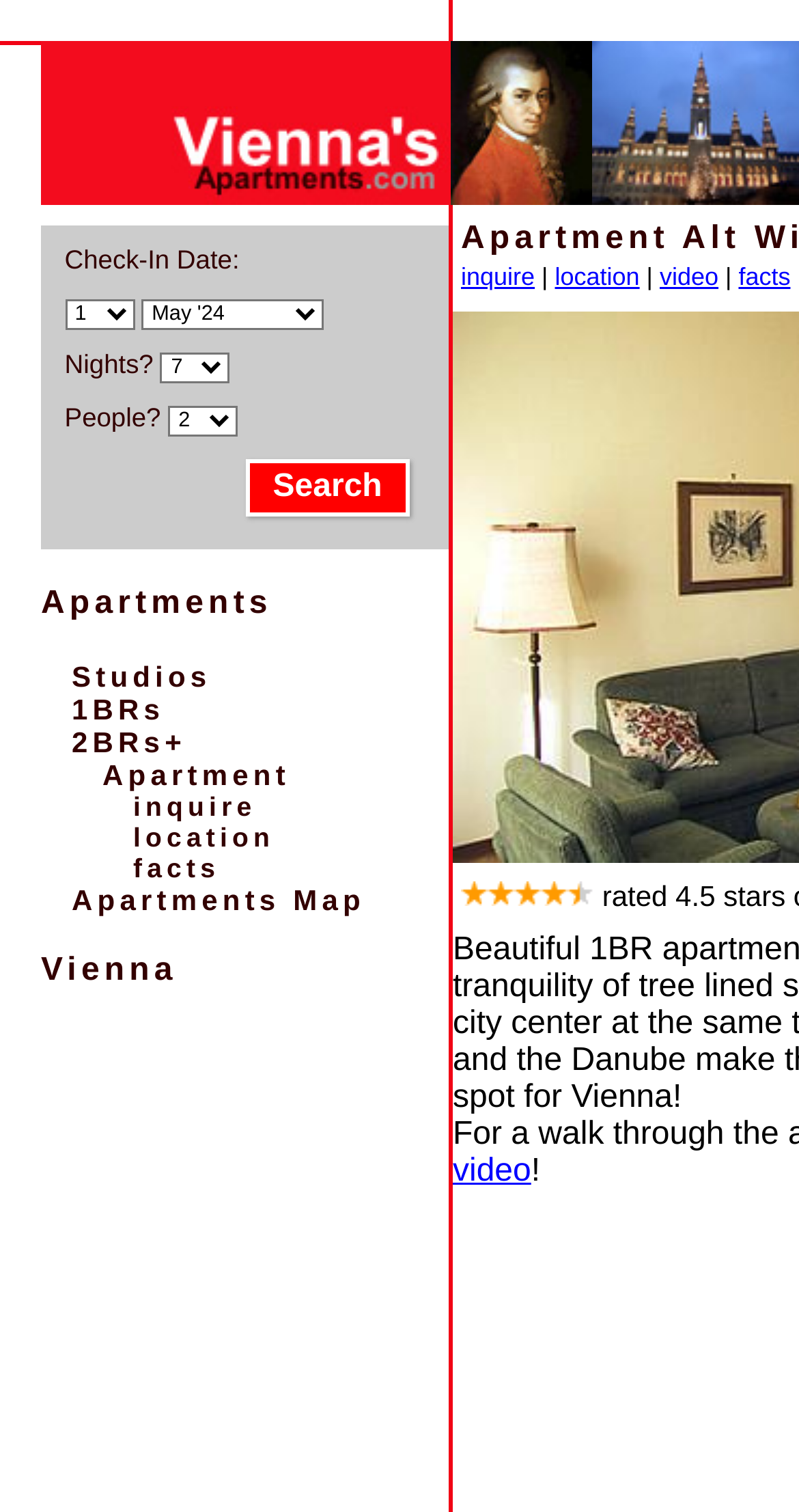Can you find the bounding box coordinates for the UI element given this description: "Apartment"? Provide the coordinates as four float numbers between 0 and 1: [left, top, right, bottom].

[0.128, 0.501, 0.363, 0.523]